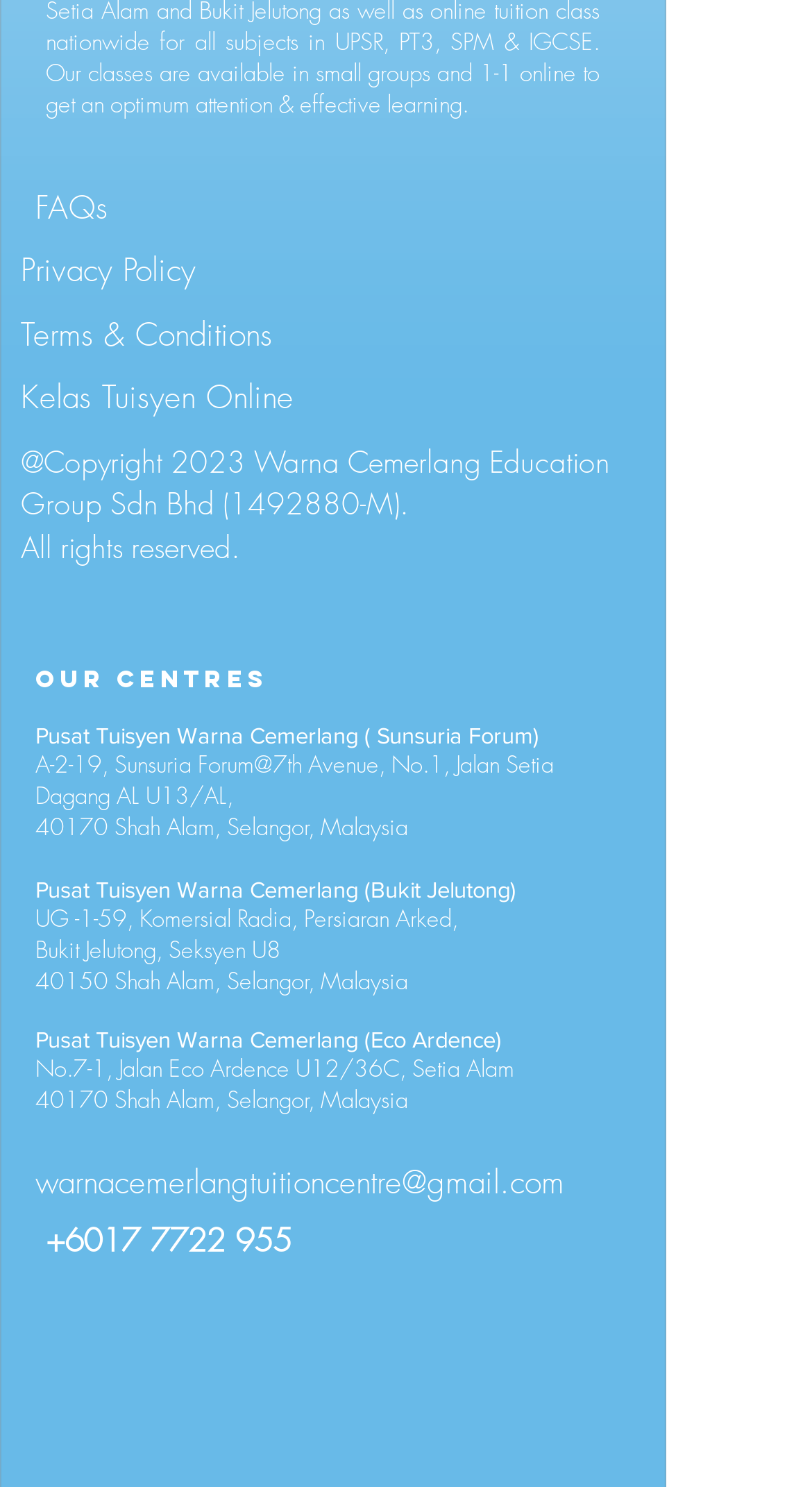What is the phone number of the tuition centre?
Look at the screenshot and give a one-word or phrase answer.

+6017 7722 955